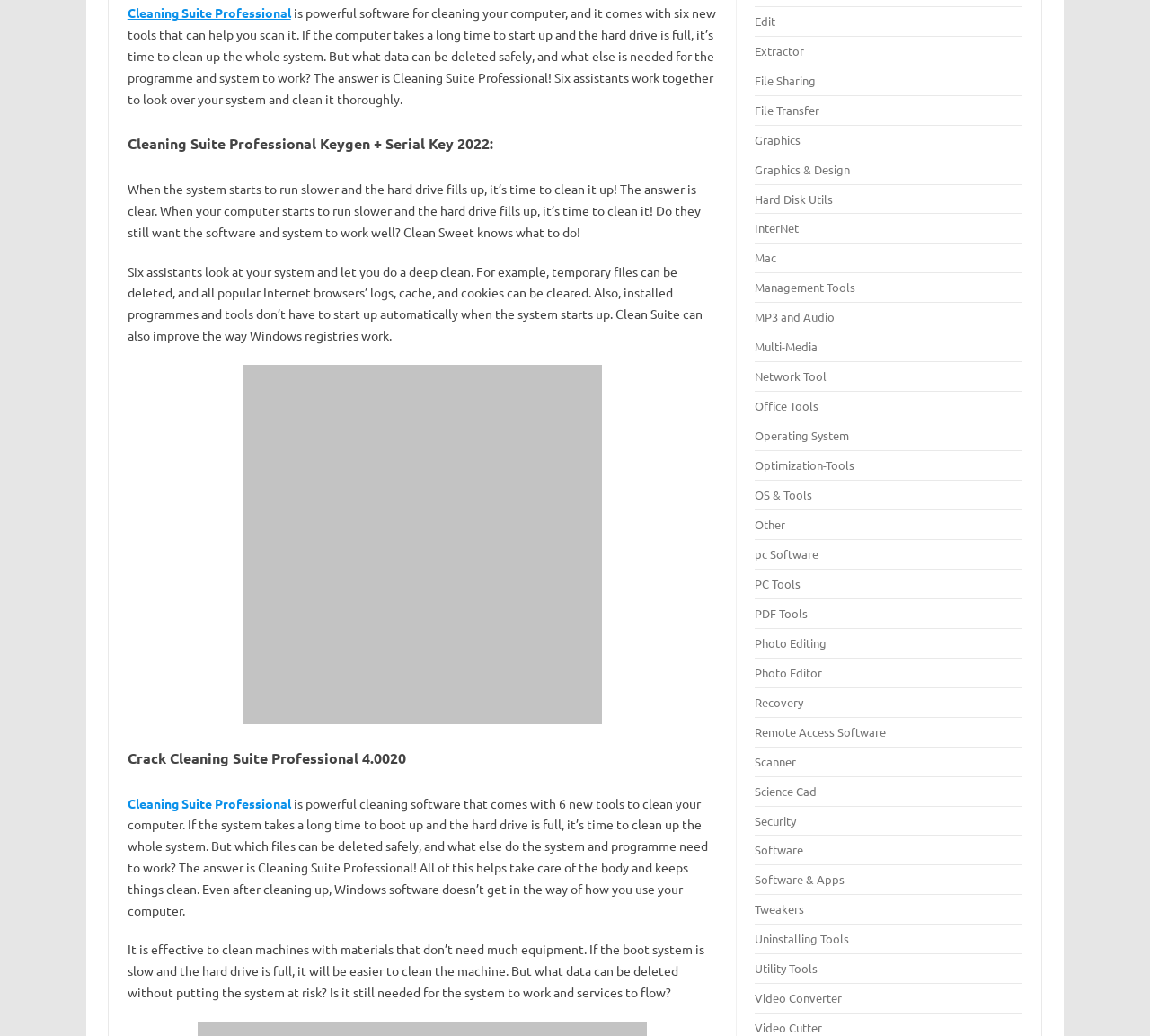Please provide a comprehensive answer to the question below using the information from the image: What is the version of the software?

The version of the software is mentioned in the image element [322] and the heading element [179]. It is clearly stated as 'Cleaning Suite Professional 4.0020 Crack With Keygen 2022'.